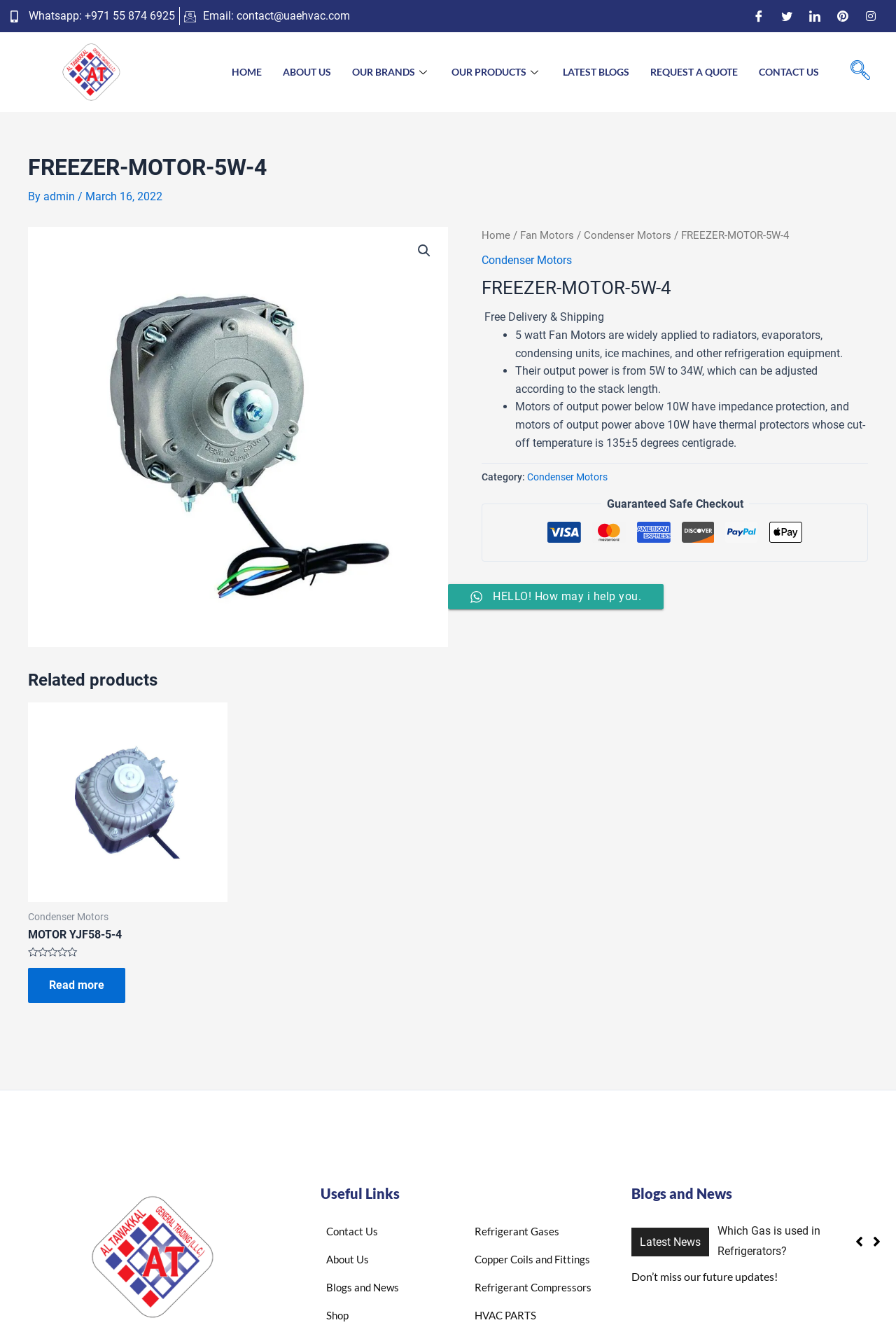Please identify the bounding box coordinates of the element's region that should be clicked to execute the following instruction: "Contact us through the 'CONTACT US' link". The bounding box coordinates must be four float numbers between 0 and 1, i.e., [left, top, right, bottom].

[0.358, 0.919, 0.422, 0.94]